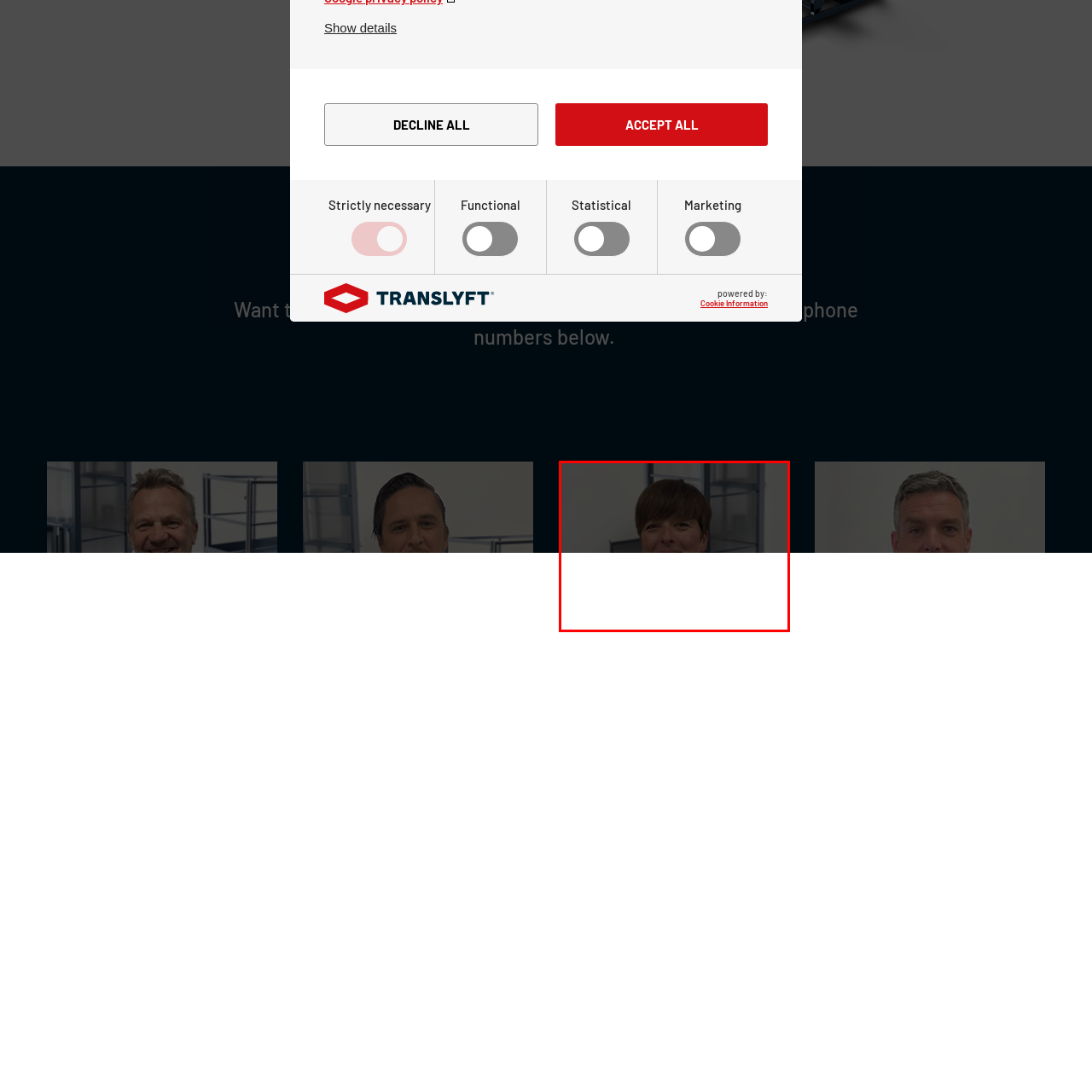What is the likely environment in the background?
Pay attention to the image surrounded by the red bounding box and answer the question in detail based on the image.

The presence of shelves in the background suggests a work environment that supports Samantha Beauchamp's role as a Service Supervisor, likely an office or a storage area.